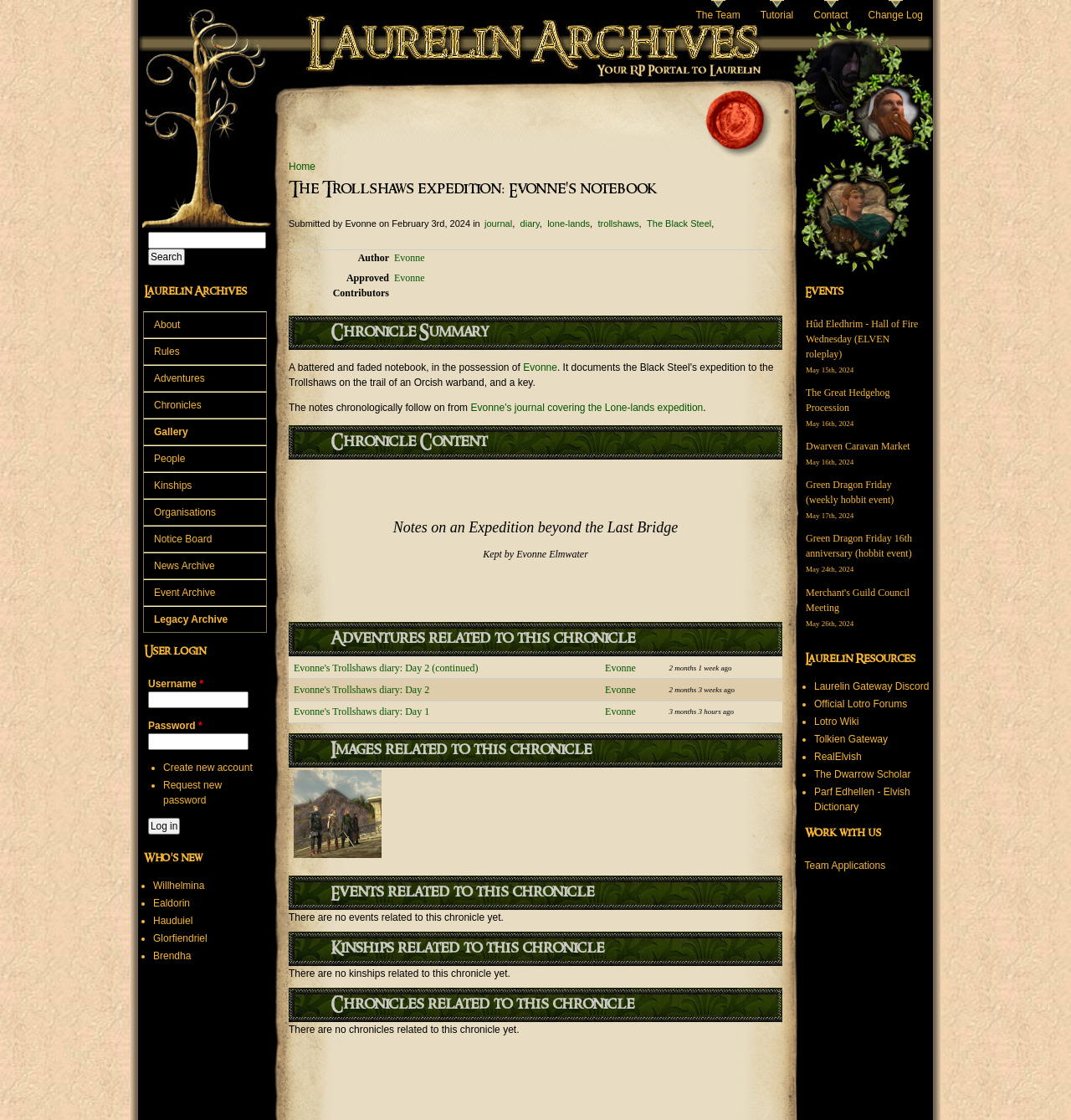Identify the bounding box coordinates for the element you need to click to achieve the following task: "Search for something". The coordinates must be four float values ranging from 0 to 1, formatted as [left, top, right, bottom].

[0.138, 0.207, 0.248, 0.222]